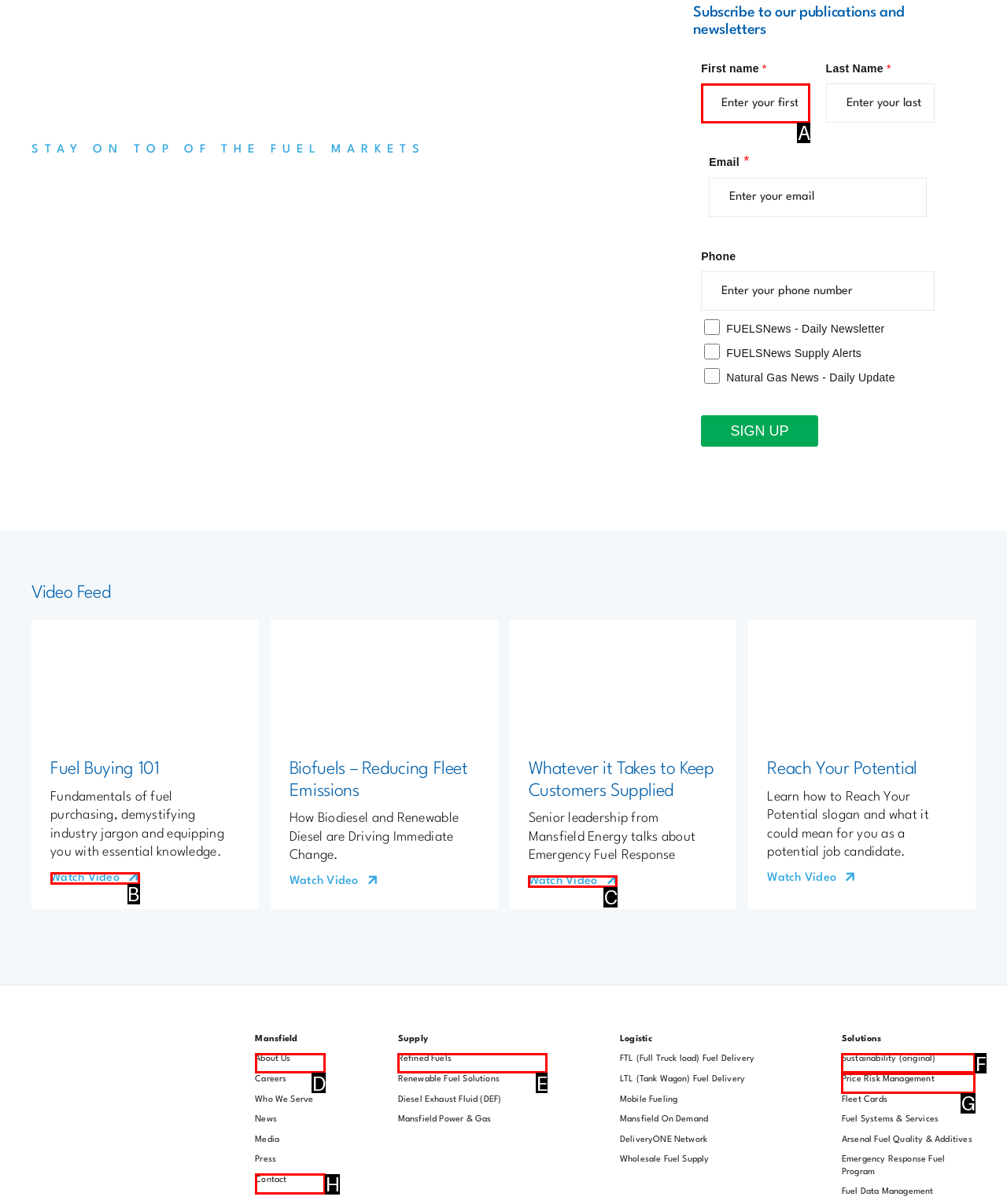From the provided choices, determine which option matches the description: Price Risk Management. Respond with the letter of the correct choice directly.

G